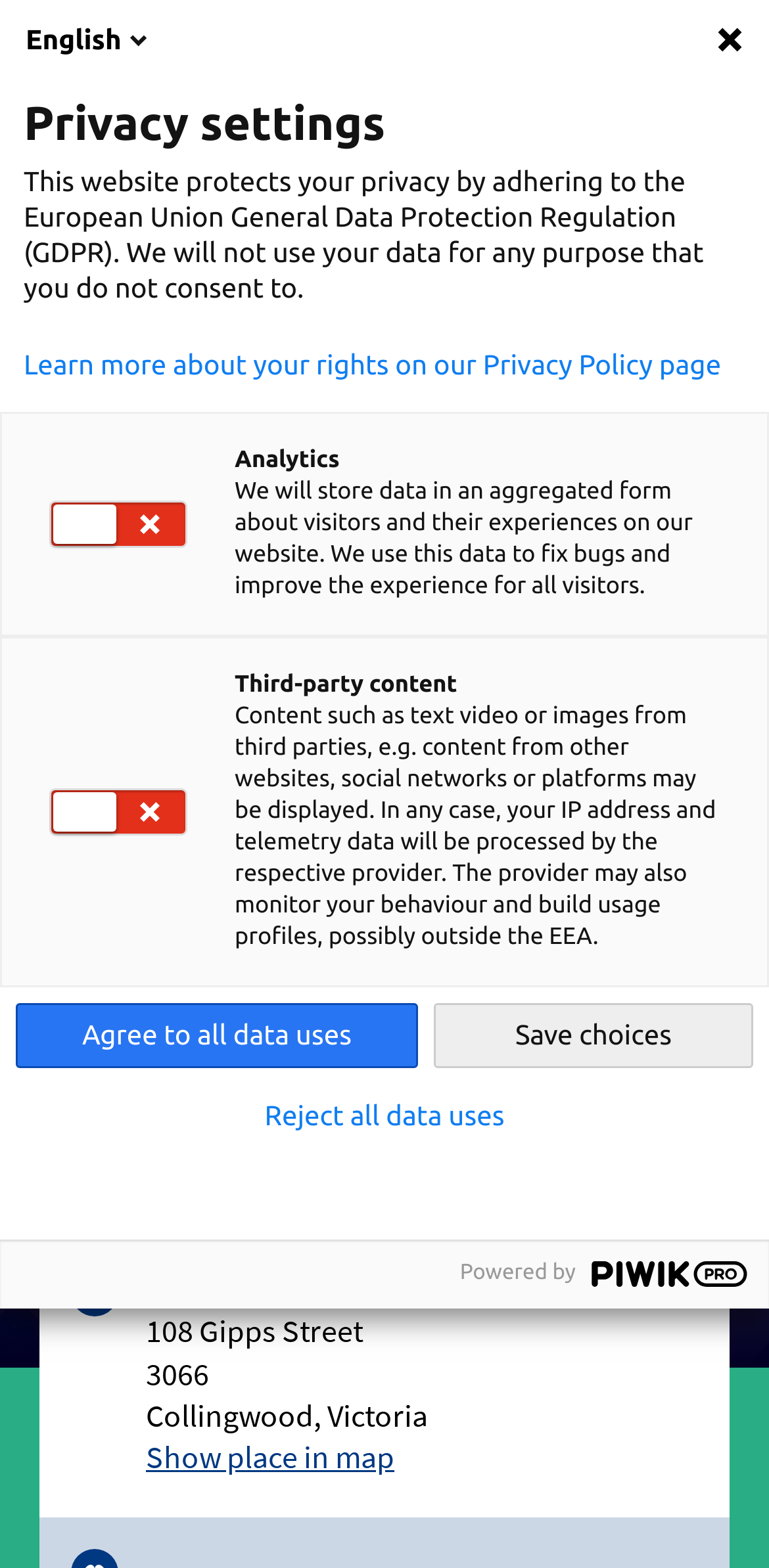Describe all the significant parts and information present on the webpage.

The webpage appears to be an event invitation page for a New Year's reception hosted by AHK Australien at Metz Tiles' showroom in Collingwood, Victoria. 

At the top left, there is a link to the event title "MEL | 2022 Melbourne New Year's Reception". Below it, there are several static text elements, including "METZ TILES, COLLINGWOOD, VIC", "EVENTS", and "CHAMBER EVENTS", which suggest that the event is related to the chamber of commerce. 

On the top right, there is a link to share the event, an image indicating the location, and the address of the venue, including the street name, postcode, and suburb. 

In the middle of the page, there is a button, a static text "Subscribe to our newsletters", and a link to subscribe to the newsletter. 

On the bottom left, there is a section about privacy settings, which includes a heading, a static text explaining the website's privacy policy, a link to learn more, and a layout table with several images and headings related to analytics and third-party content. 

Below the privacy settings section, there are three buttons: "Agree to all data uses", "Save choices", and "Reject all data uses". 

At the bottom right, there is an image of Piwik PRO and a static text "Powered by".